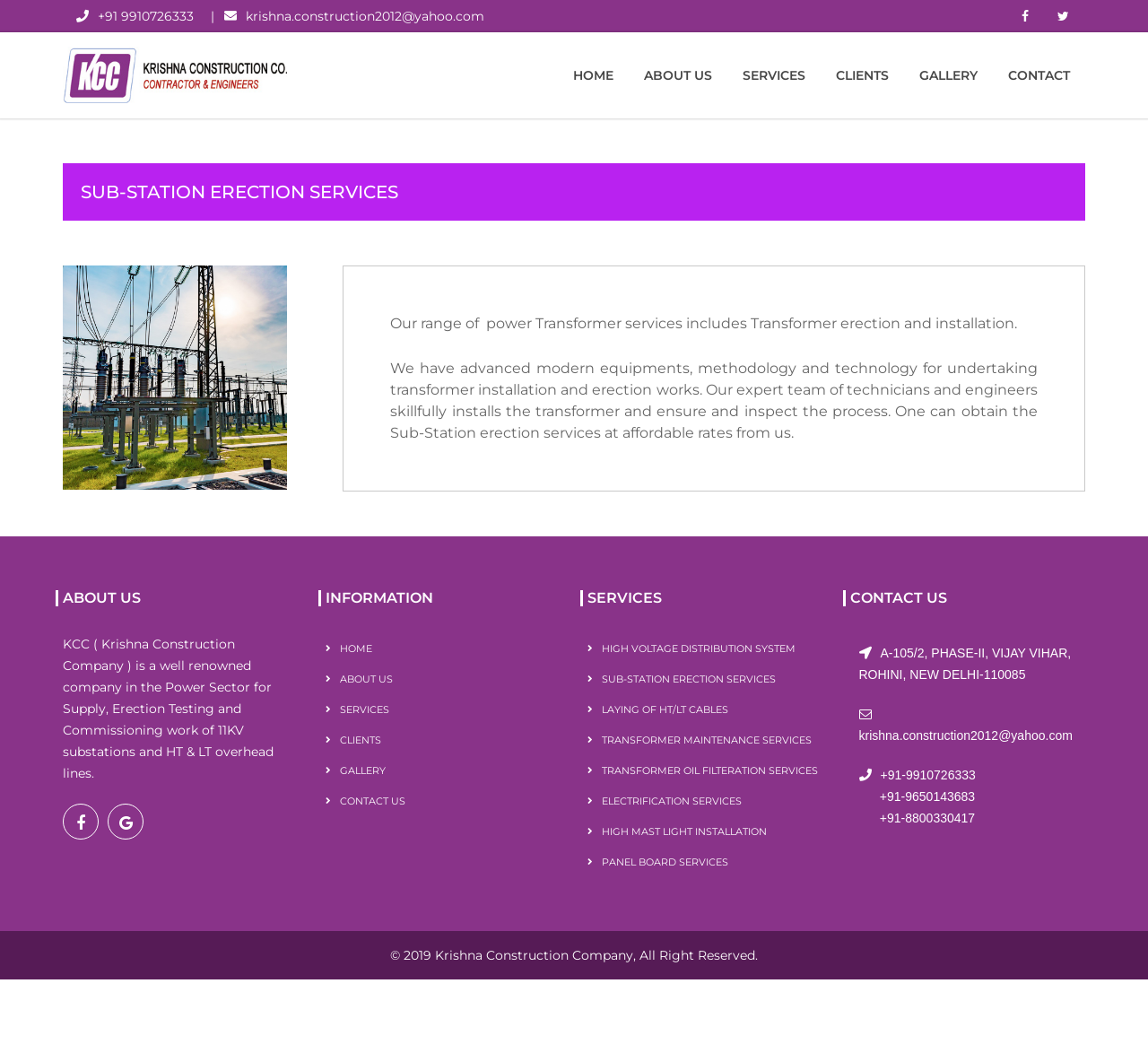Please respond in a single word or phrase: 
What is the company's email address?

krishna.construction2012@yahoo.com